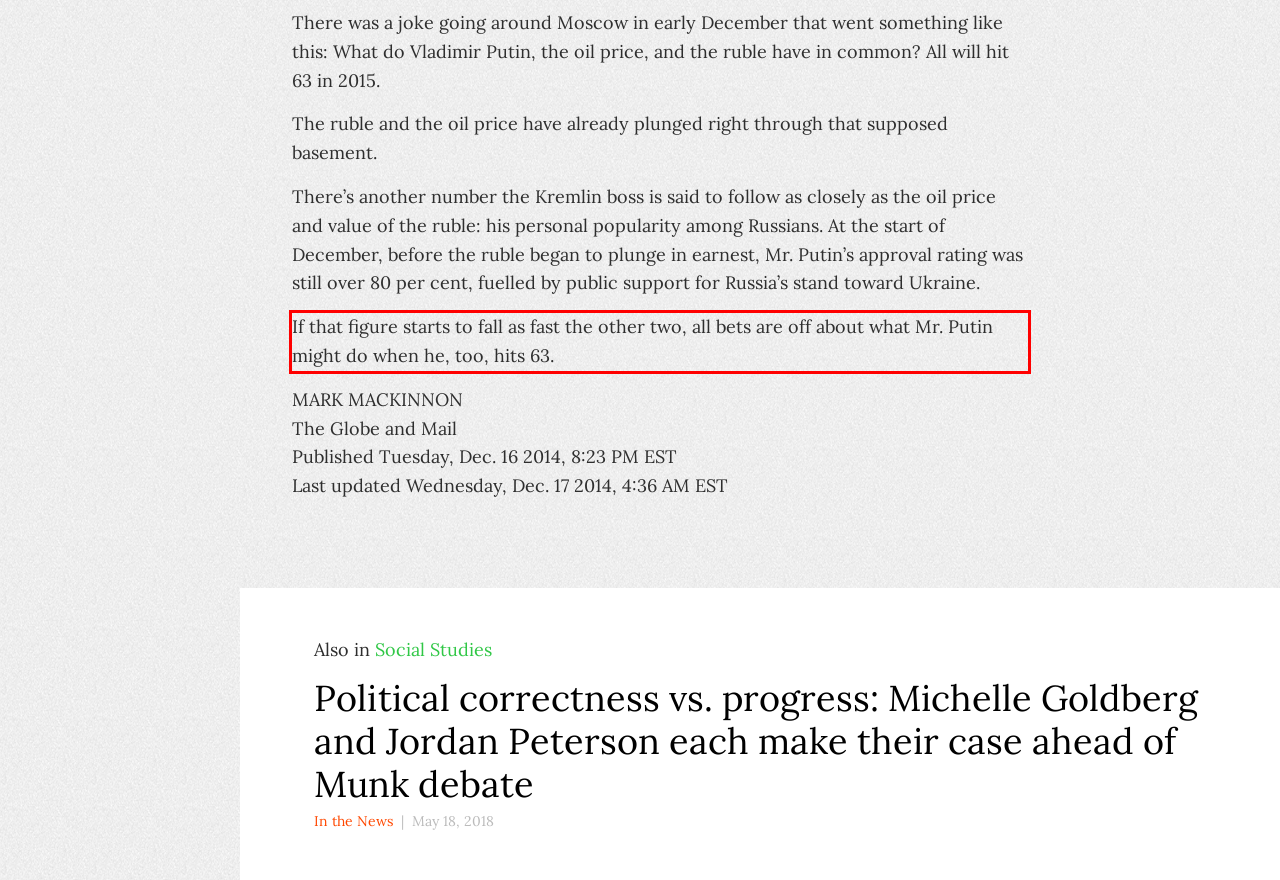You have a screenshot with a red rectangle around a UI element. Recognize and extract the text within this red bounding box using OCR.

If that figure starts to fall as fast the other two, all bets are off about what Mr. Putin might do when he, too, hits 63.